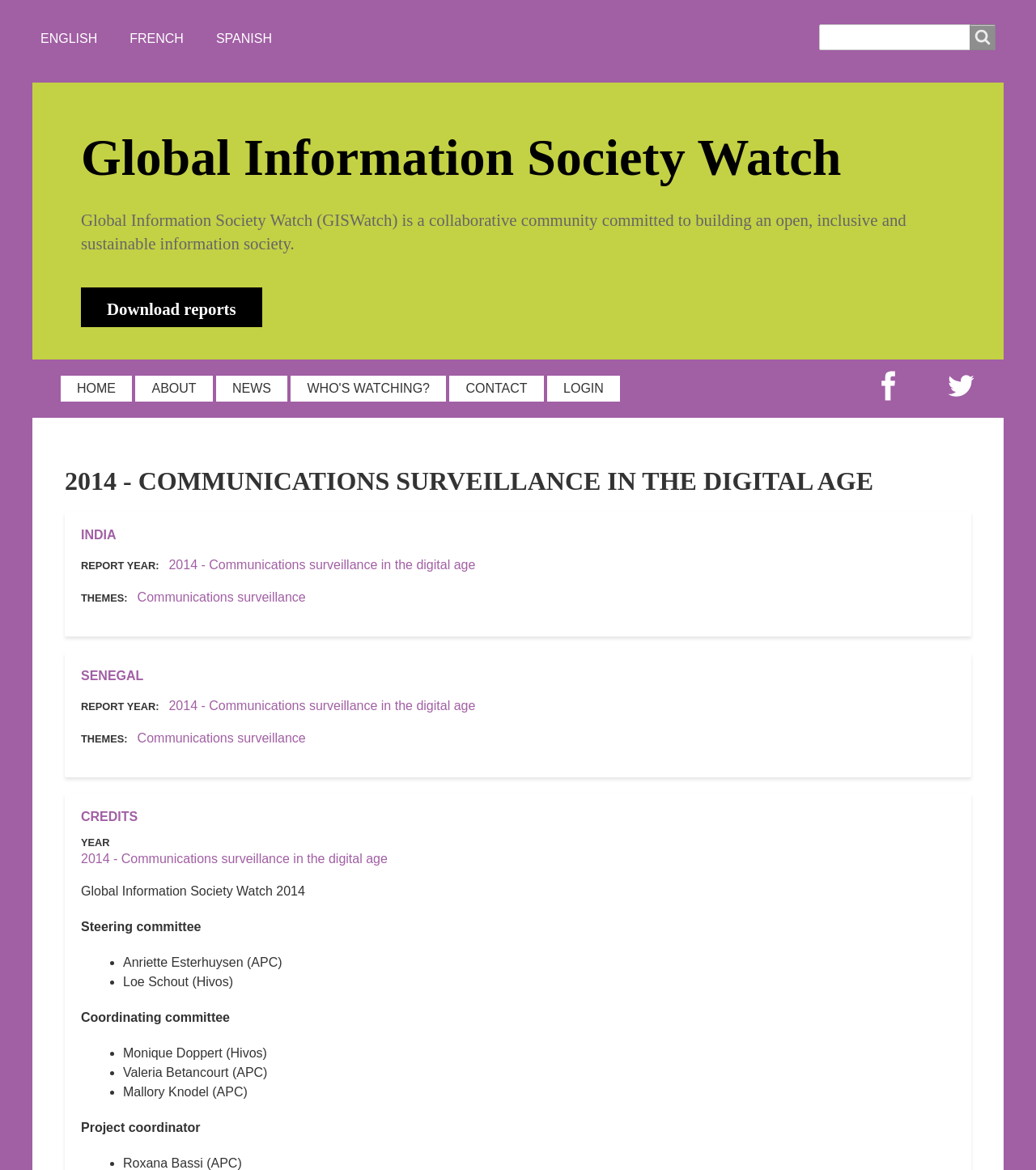What is the name of the organization?
Look at the screenshot and respond with a single word or phrase.

Global Information Society Watch